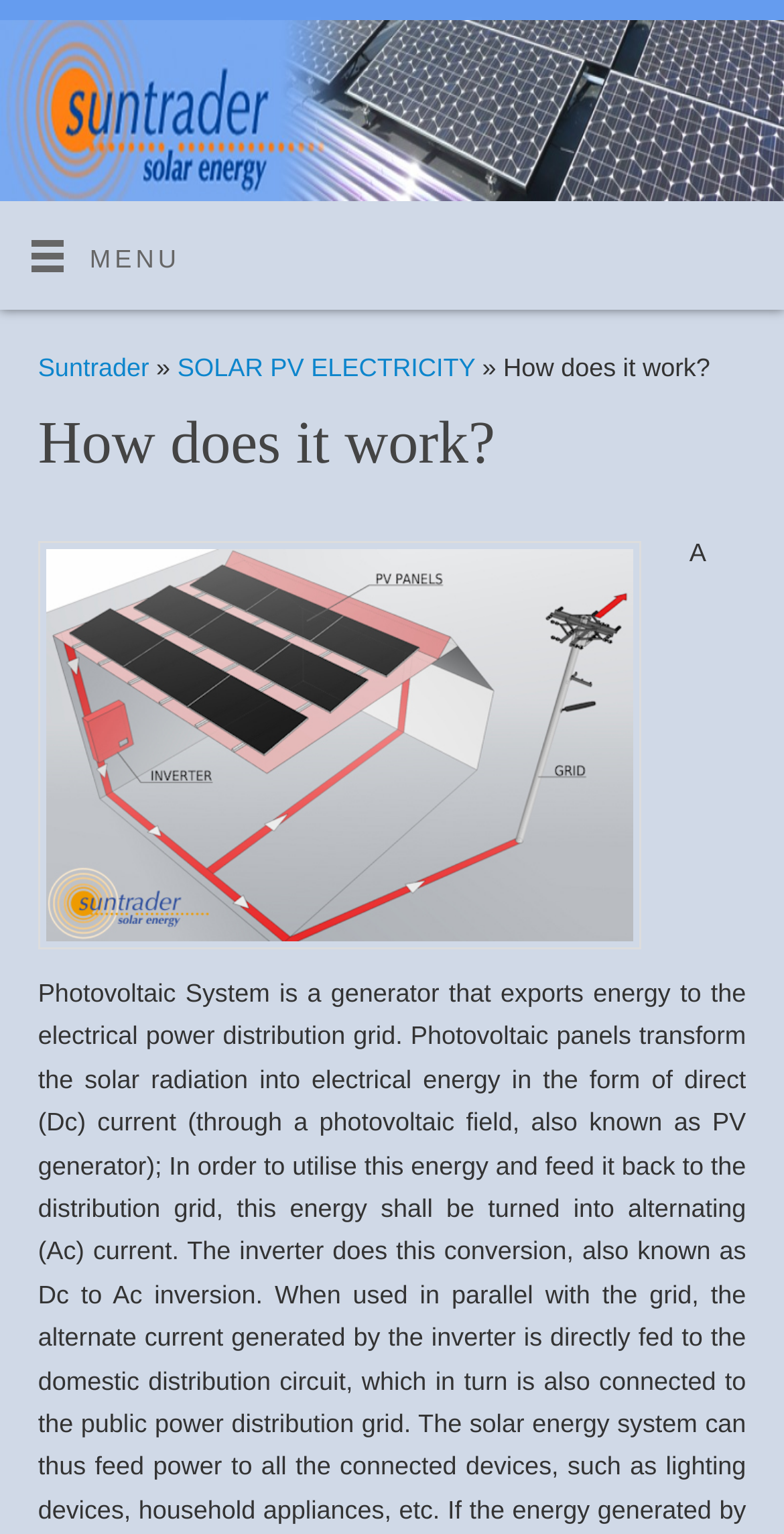How many menu items are visible on the webpage? Look at the image and give a one-word or short phrase answer.

3